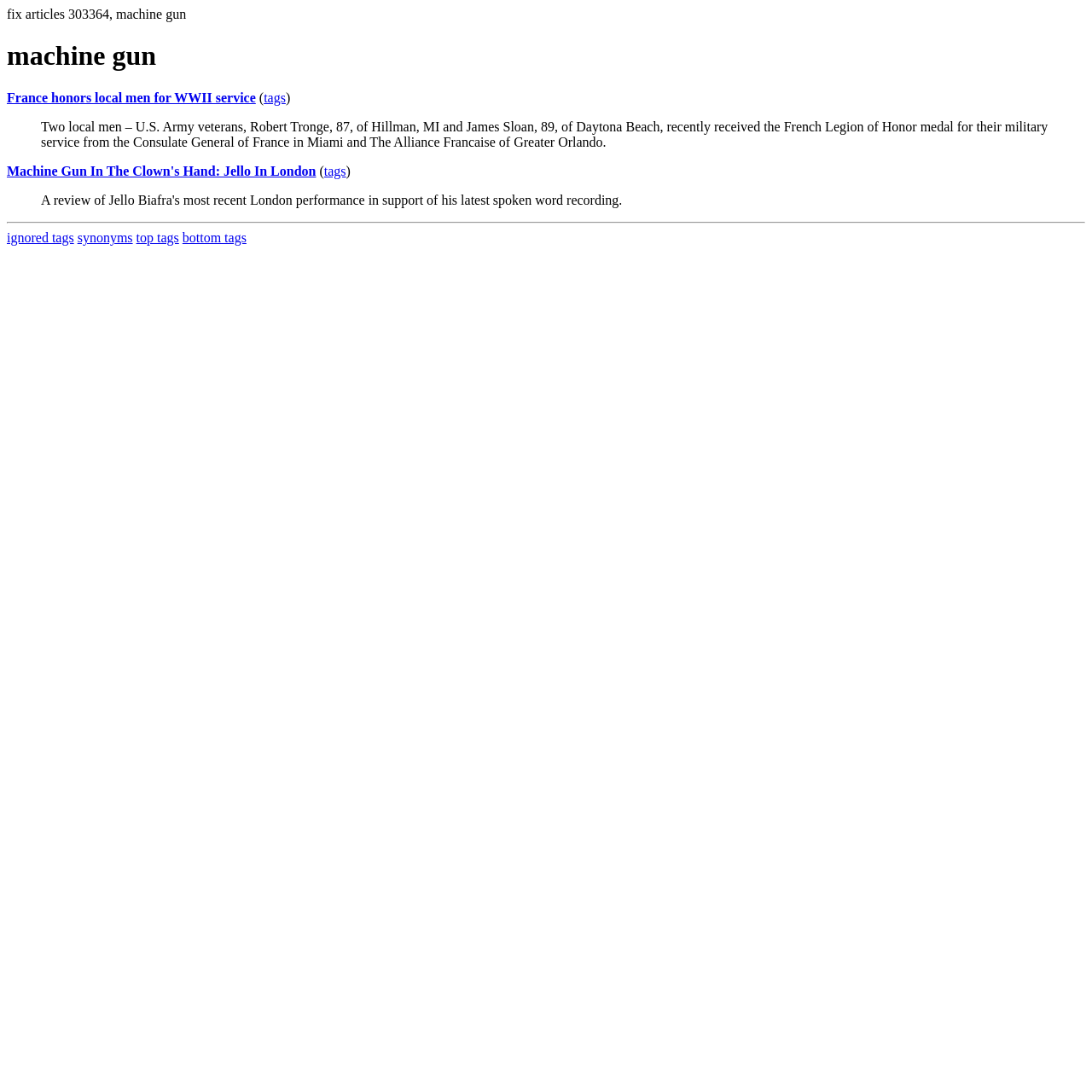Write an exhaustive caption that covers the webpage's main aspects.

The webpage is about Los Angeles Indymedia, specifically focused on the tag "machine gun". At the top, there is a heading with the text "machine gun". Below the heading, there are two links, "France honors local men for WWII service" and "tags", separated by parentheses. 

Following this, there is a blockquote containing a paragraph of text about two local men receiving the French Legion of Honor medal for their military service. 

Below this blockquote, there is another link, "Machine Gun In The Clown's Hand: Jello In London", also accompanied by parentheses and the link "tags". 

Next, there is another blockquote with no text content. 

After this, there is a horizontal separator line. Below the separator, there are four links: "ignored tags", "synonyms", "top tags", and "bottom tags", arranged horizontally from left to right.